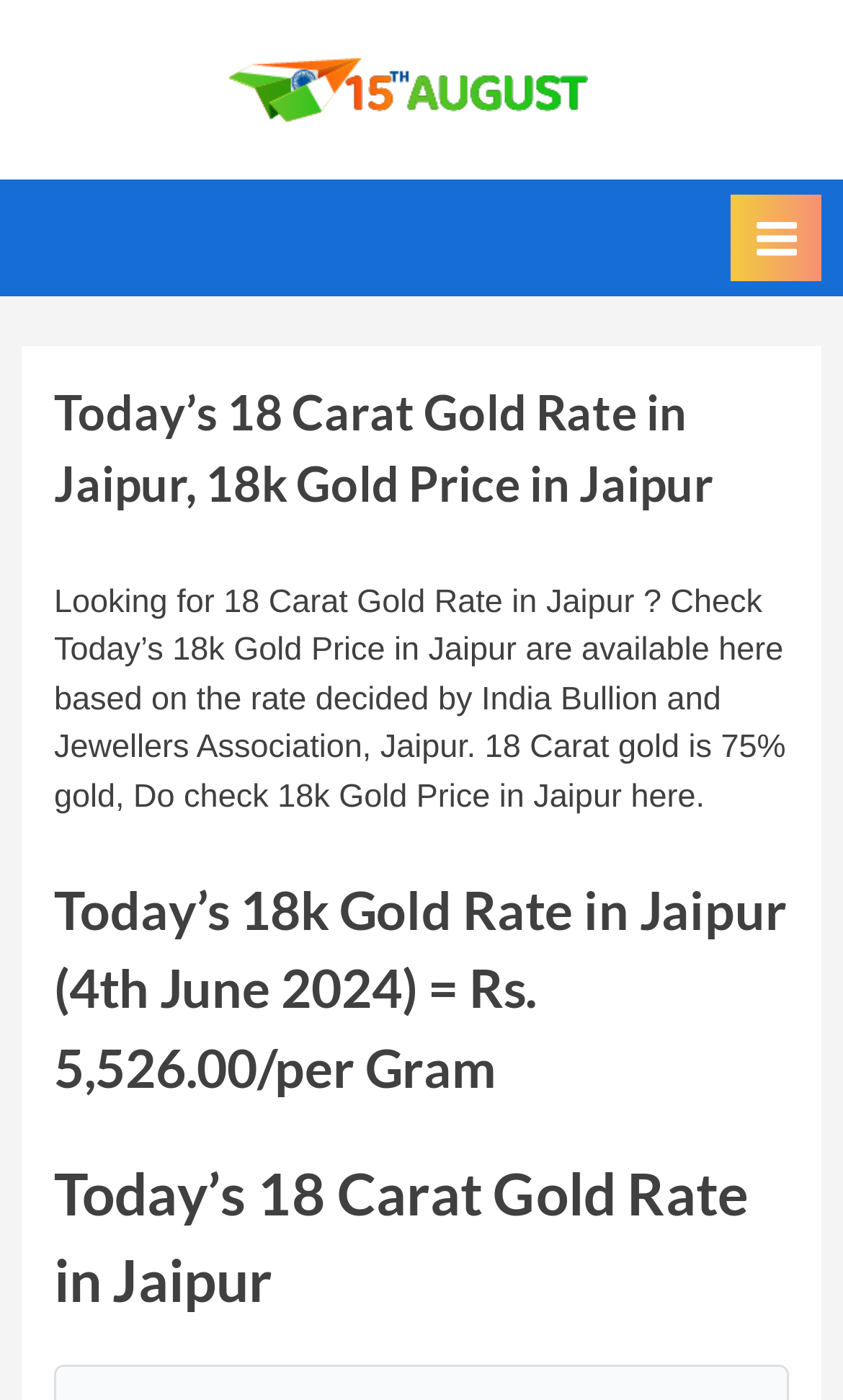Who decides the gold rate in Jaipur?
Using the image as a reference, give an elaborate response to the question.

I found the answer by reading the static text that says 'based on the rate decided by India Bullion and Jewellers Association, Jaipur'.